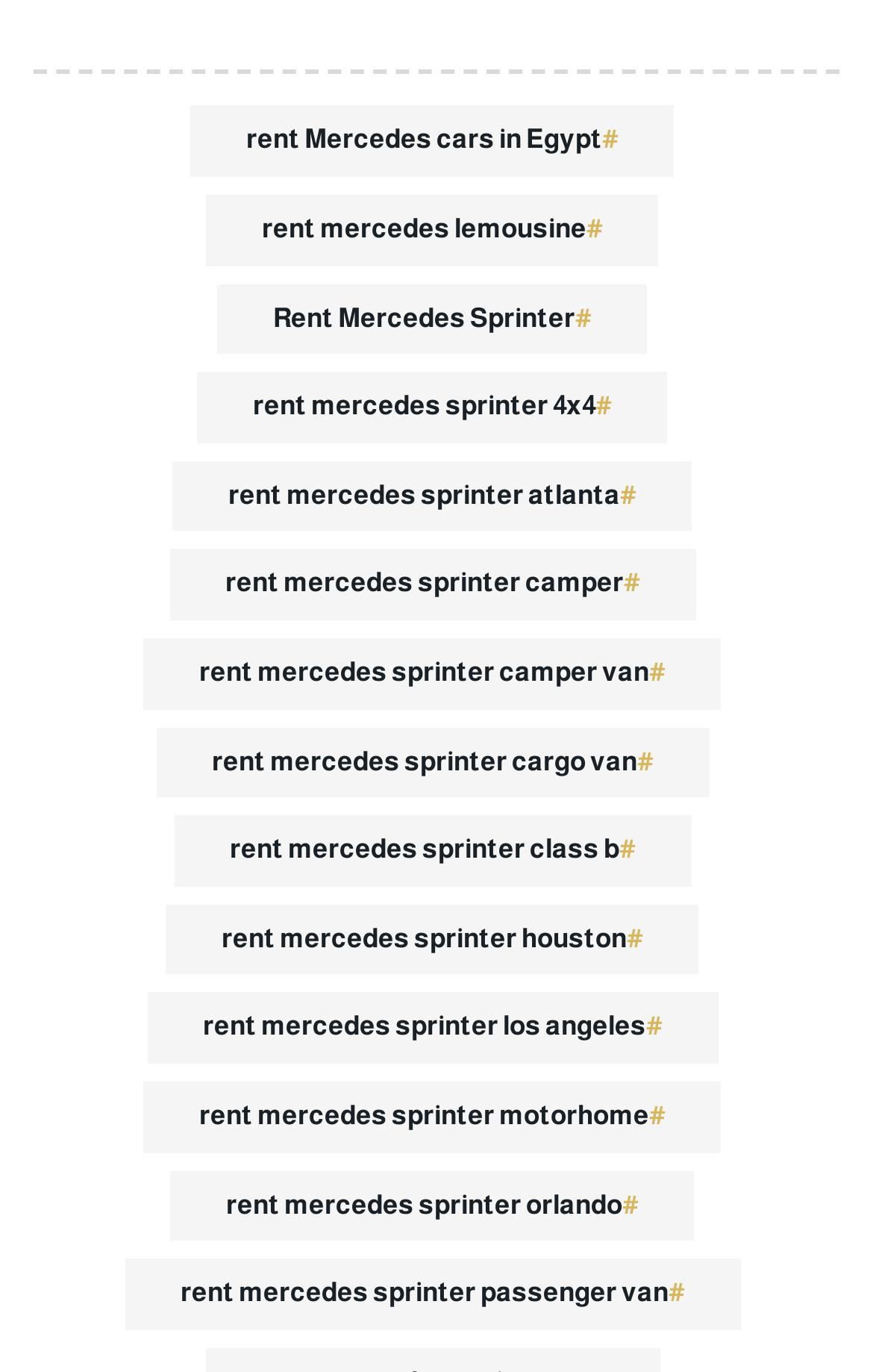In which cities can I rent a Mercedes?
Based on the visual information, provide a detailed and comprehensive answer.

I found links on the webpage that mention specific cities such as 'Atlanta', 'Houston', 'Los Angeles', and 'Orlando', indicating that Mercedes car rental services are available in these cities.